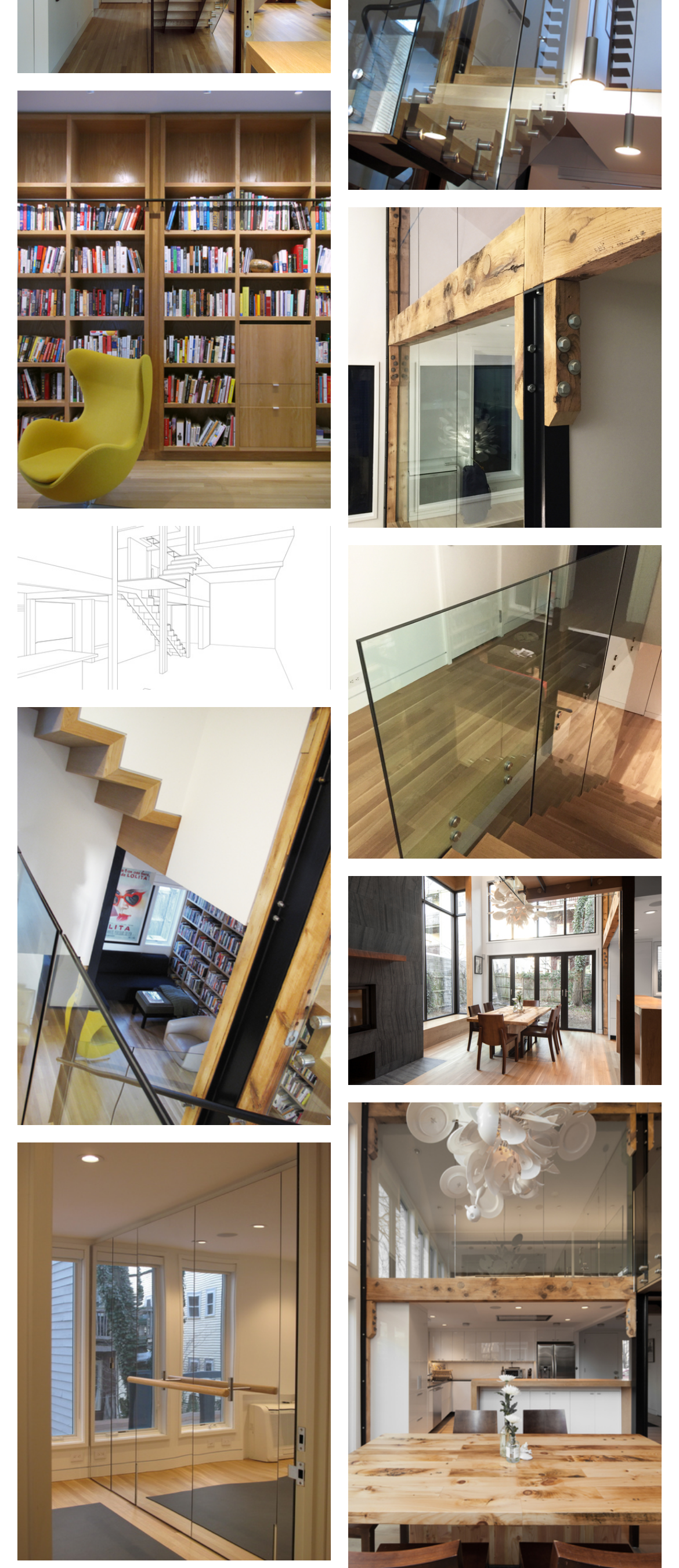What is the horizontal position of the image 'Bookcase_icon@2x'?
Please answer the question as detailed as possible.

According to the bounding box coordinates, the image 'Bookcase_icon@2x' is located at [0.026, 0.058, 0.487, 0.325]. Its x1 coordinate is close to 0, indicating that it is positioned on the left side of the webpage.